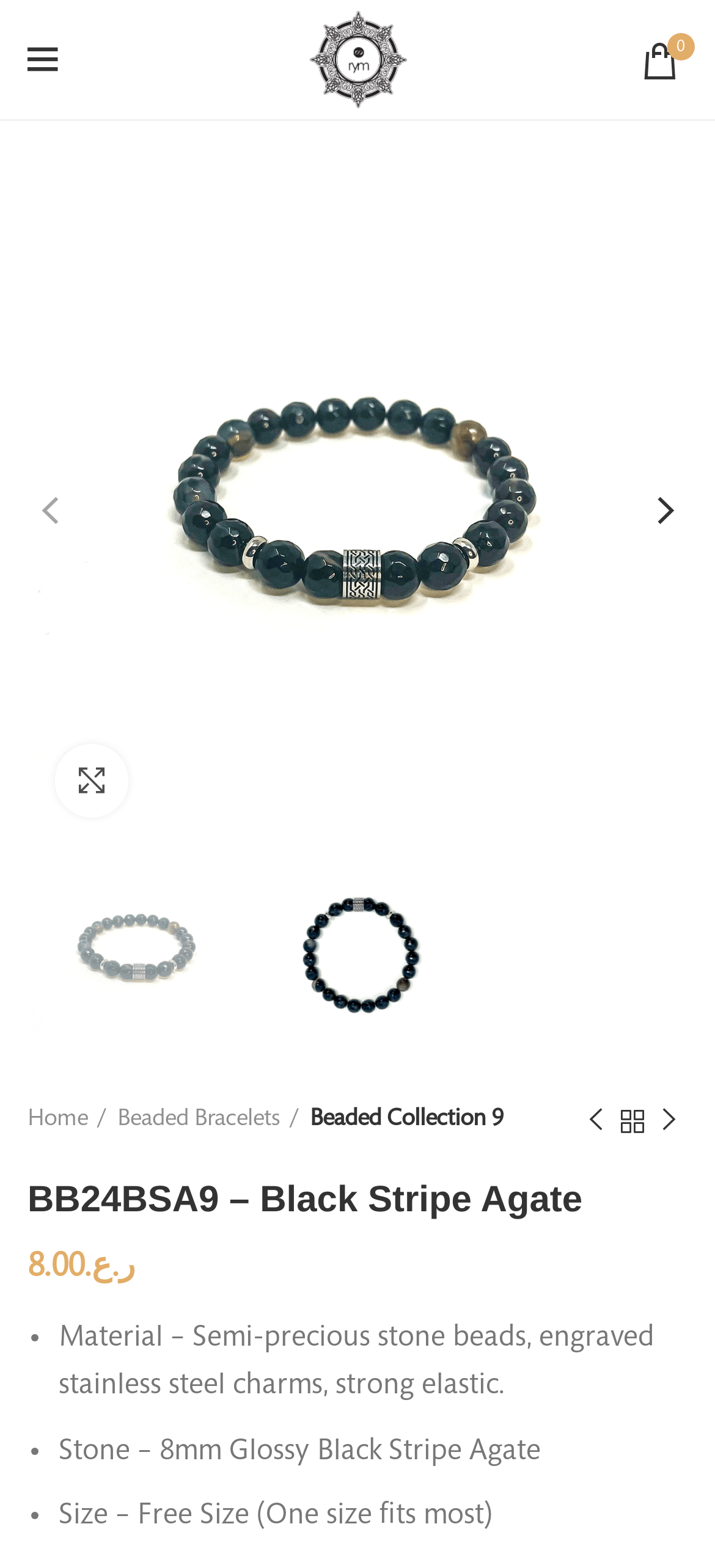Determine the webpage's heading and output its text content.

BB24BSA9 – Black Stripe Agate